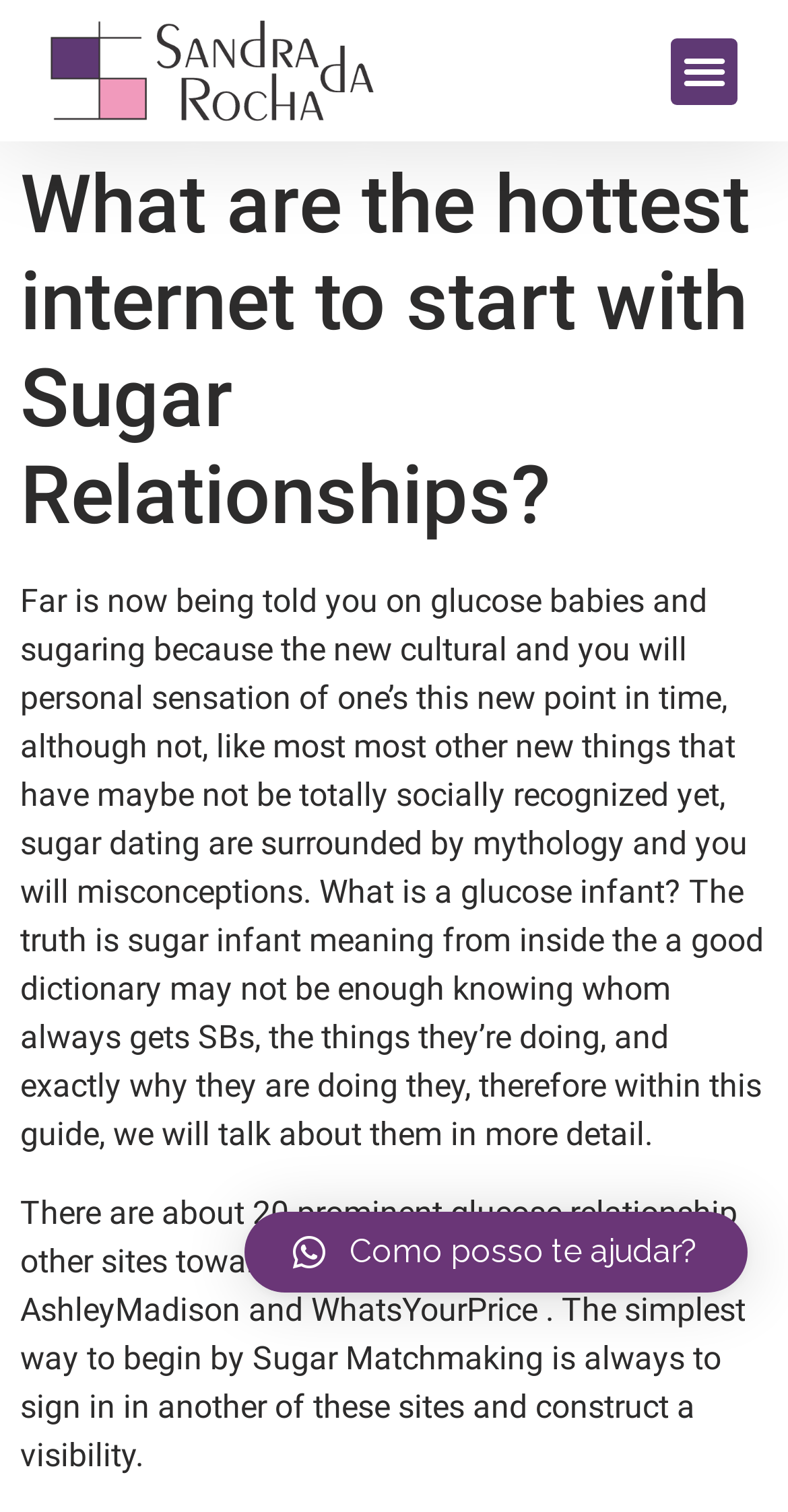Please respond to the question using a single word or phrase:
What is the purpose of the webpage?

To guide on sugar relationships